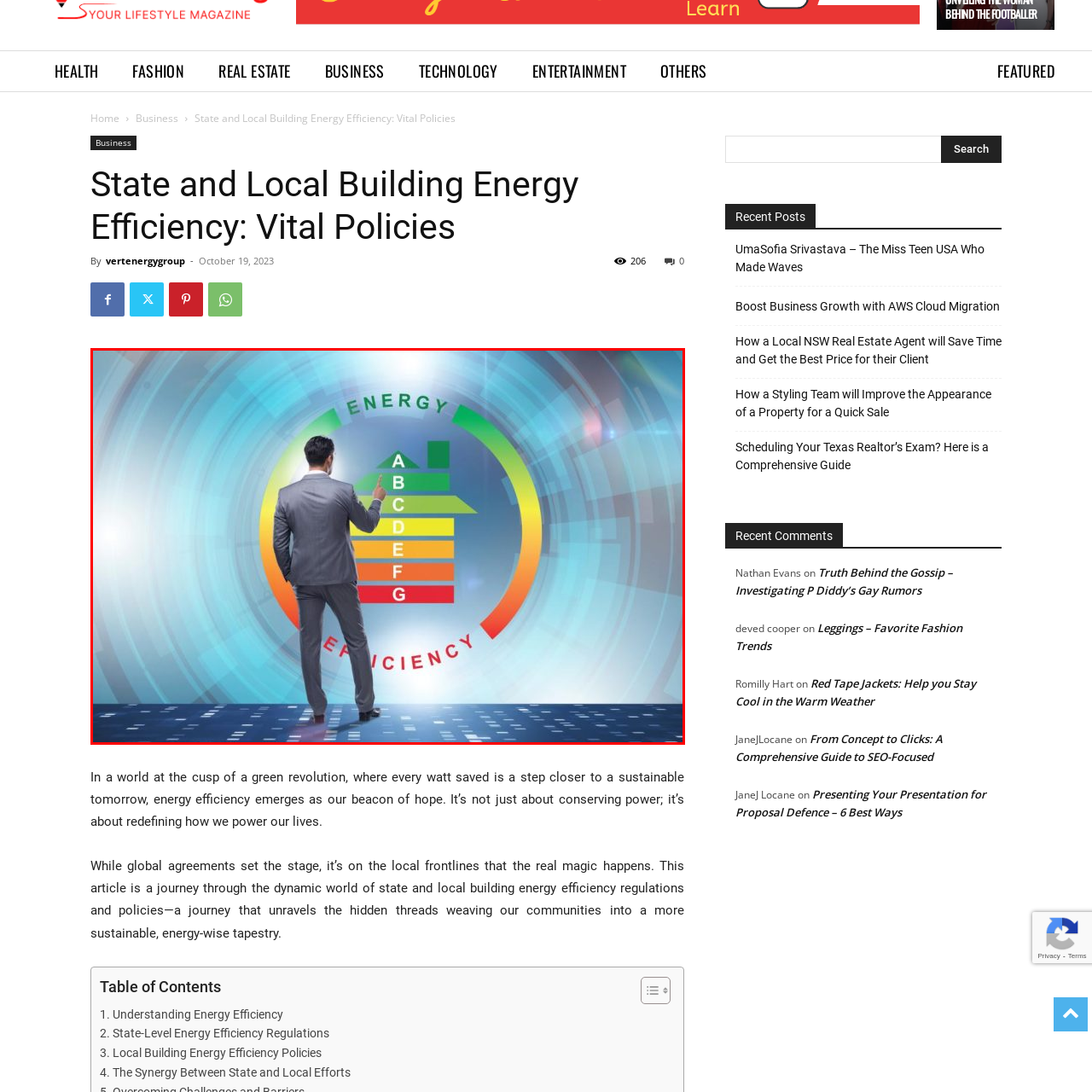Focus your attention on the image enclosed by the red boundary and provide a thorough answer to the question that follows, based on the image details: What is the color gradient of the energy efficiency rating chart?

The caption describes the chart as displaying a gradient from green to red, which symbolizes the levels of energy efficiency from 'A' to 'G'.